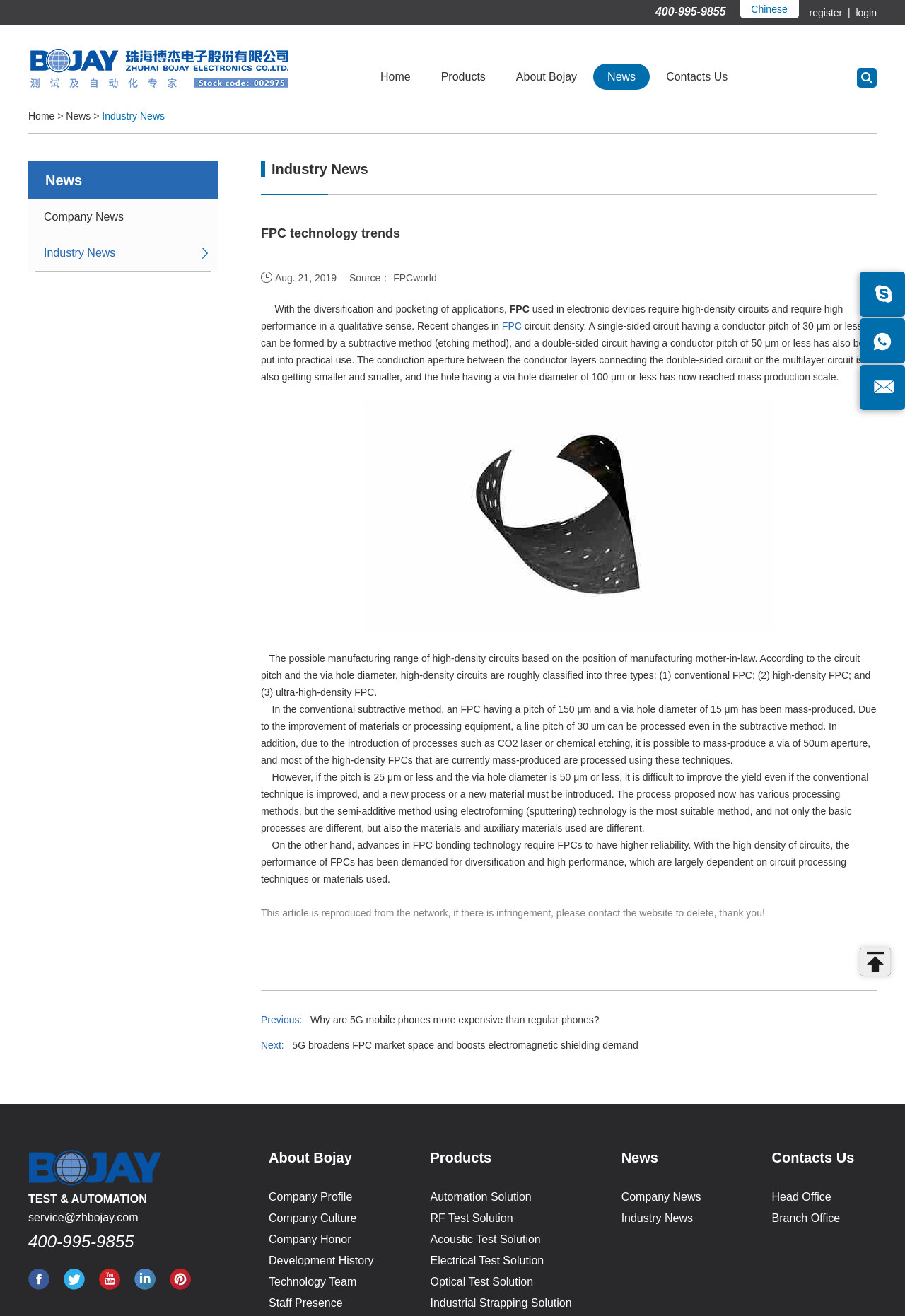Please determine the bounding box coordinates of the element's region to click for the following instruction: "View the 'Industry News'".

[0.113, 0.084, 0.182, 0.092]